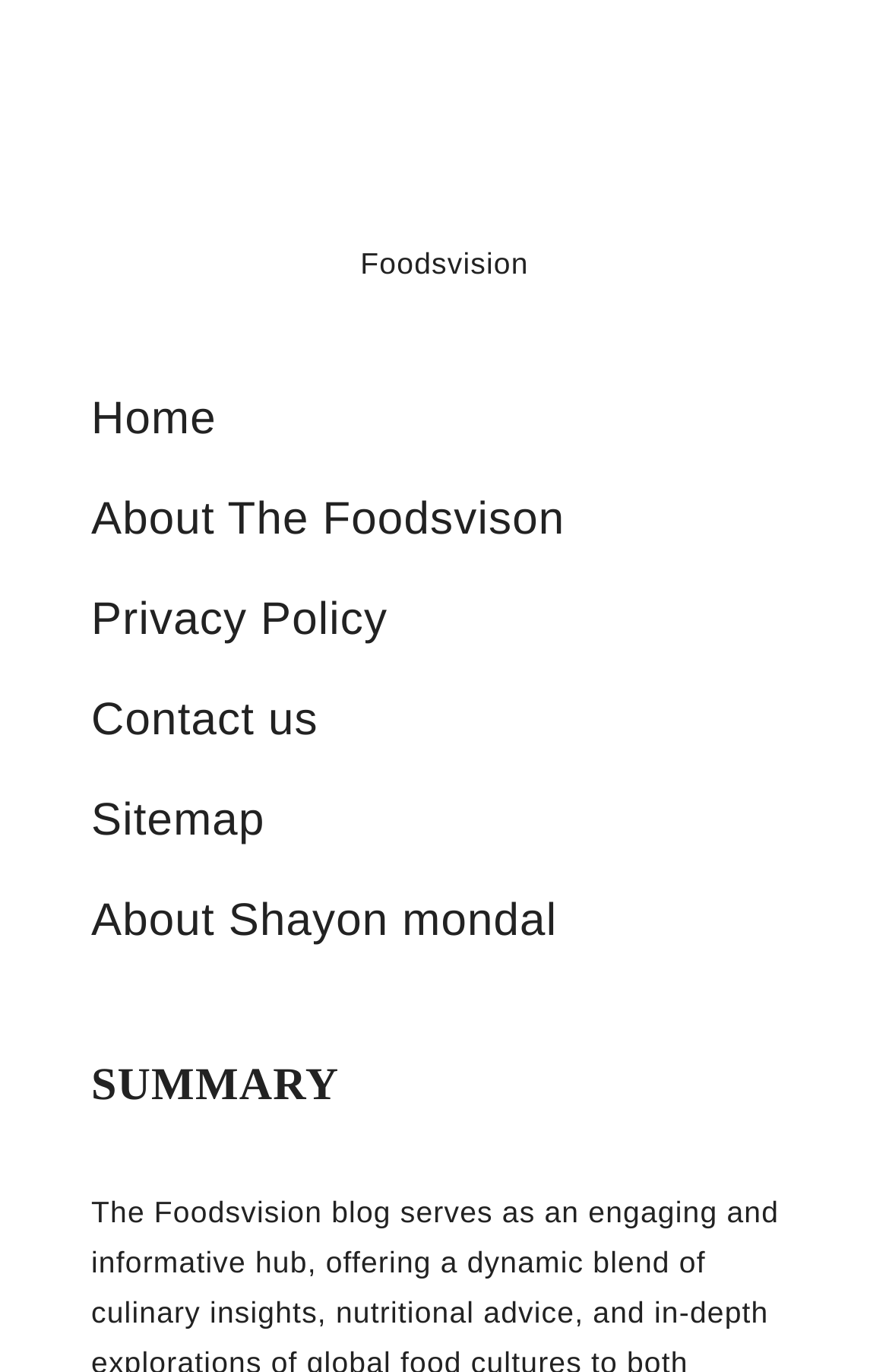Predict the bounding box of the UI element based on this description: "Contact us".

[0.103, 0.507, 0.358, 0.543]